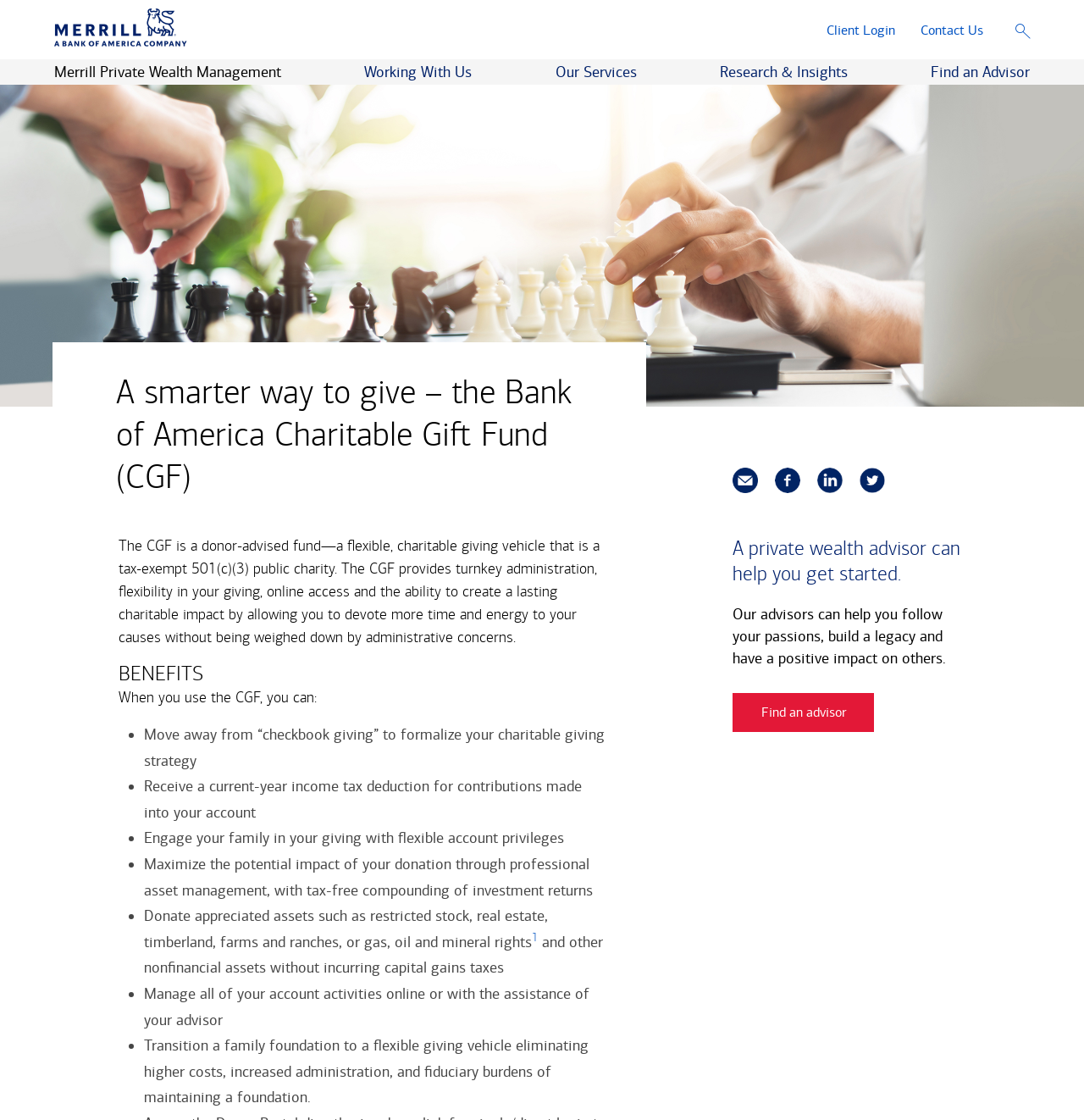What is the benefit of using the CGF?
Look at the screenshot and provide an in-depth answer.

One of the benefits of using the CGF is to formalize charitable giving strategy, as stated in the list of benefits under the 'BENEFITS' heading.